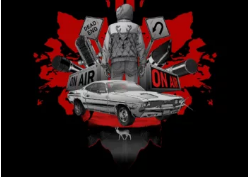Offer a detailed narrative of the scene shown in the image.

The image depicts a dynamic and visually striking composition centered around a classic car and a figure in a hooded jacket, conveying a sense of mystery and intrigue. The background is dominated by a vibrant red and black color scheme that enhances the dramatic effect. Surrounding the central elements are various objects, including microphones and signs marked "ON AIR," which suggest themes of broadcast and storytelling. Additionally, the phrase "DEAD END" adds an air of suspense, hinting at deeper narratives. The visual elements together evoke a feeling of suspense and adventure, likely relating to themes of exploration or confrontation, typical of narratives found in thrillers or detective stories.